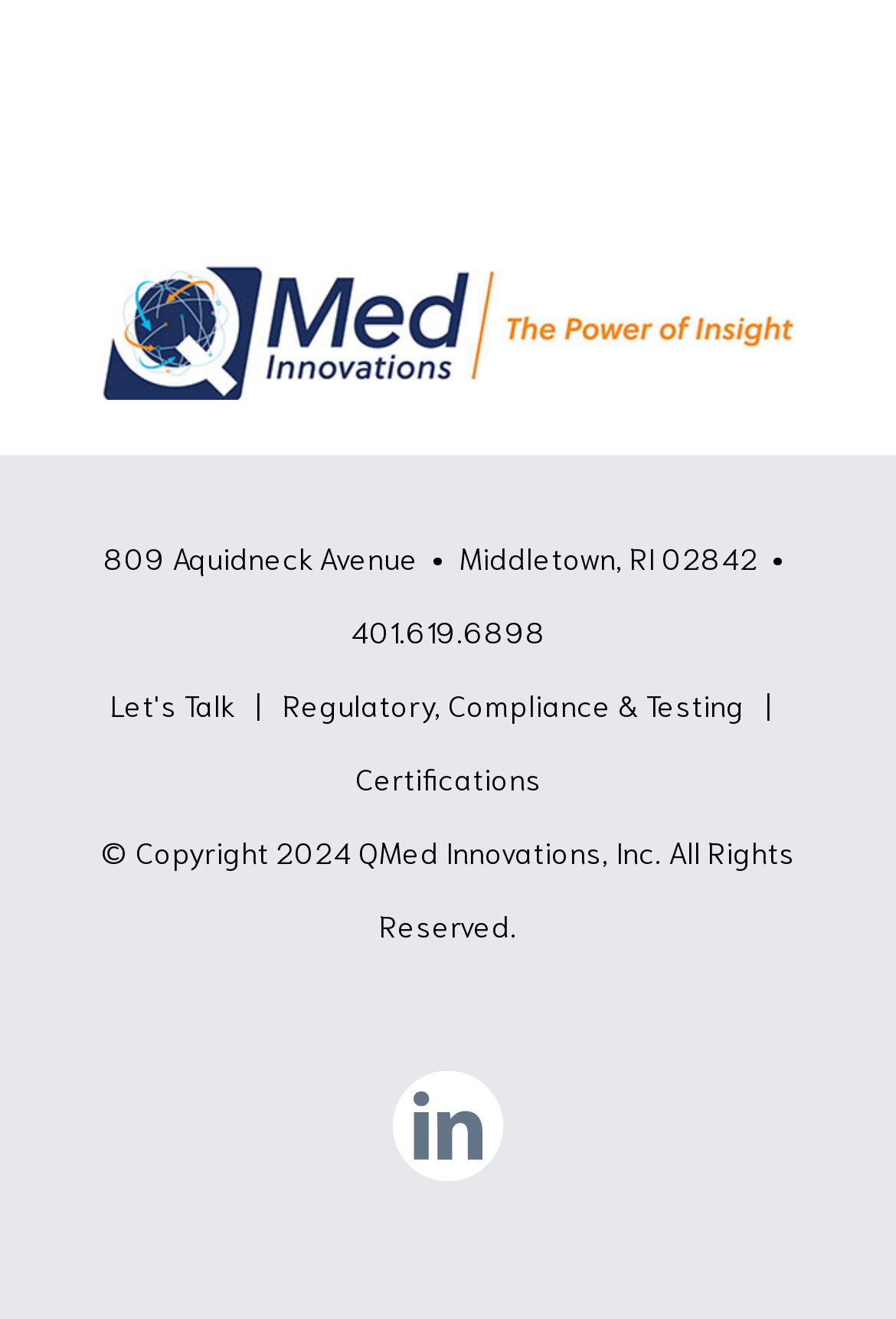Given the webpage screenshot, identify the bounding box of the UI element that matches this description: "Regulatory, Compliance & Testing".

[0.315, 0.519, 0.831, 0.548]